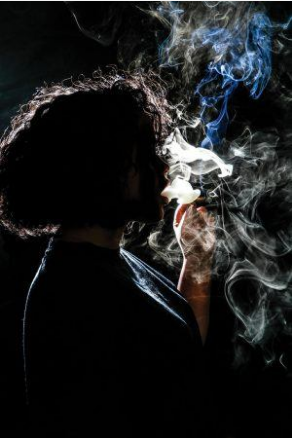Give a one-word or phrase response to the following question: Is the background of the image bright?

No